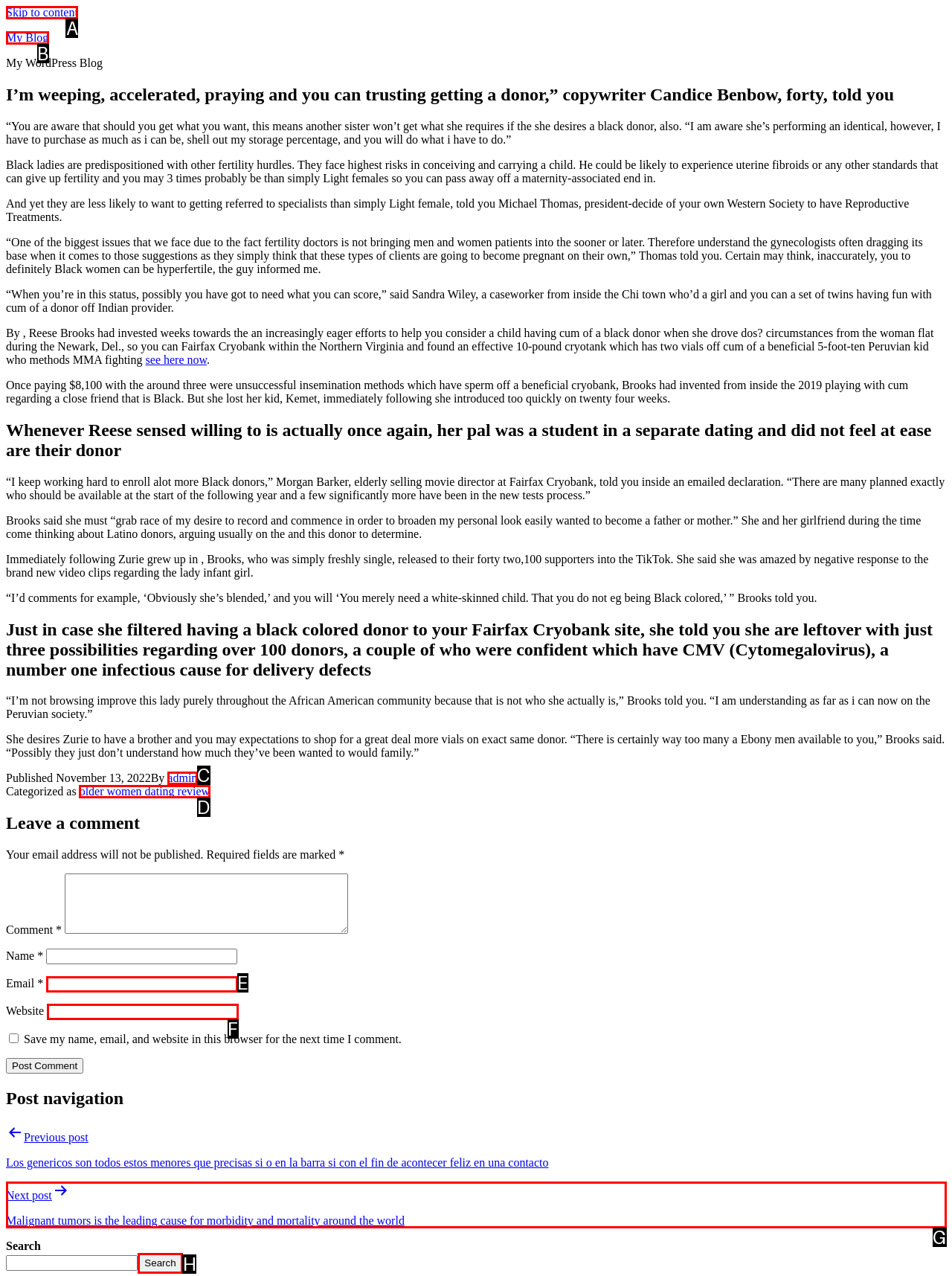From the given options, find the HTML element that fits the description: admin. Reply with the letter of the chosen element.

C